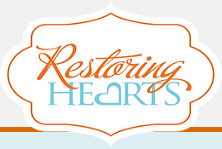Respond to the question below with a concise word or phrase:
What is the shape of the banner framing the logo?

decorative, soft-edged banner